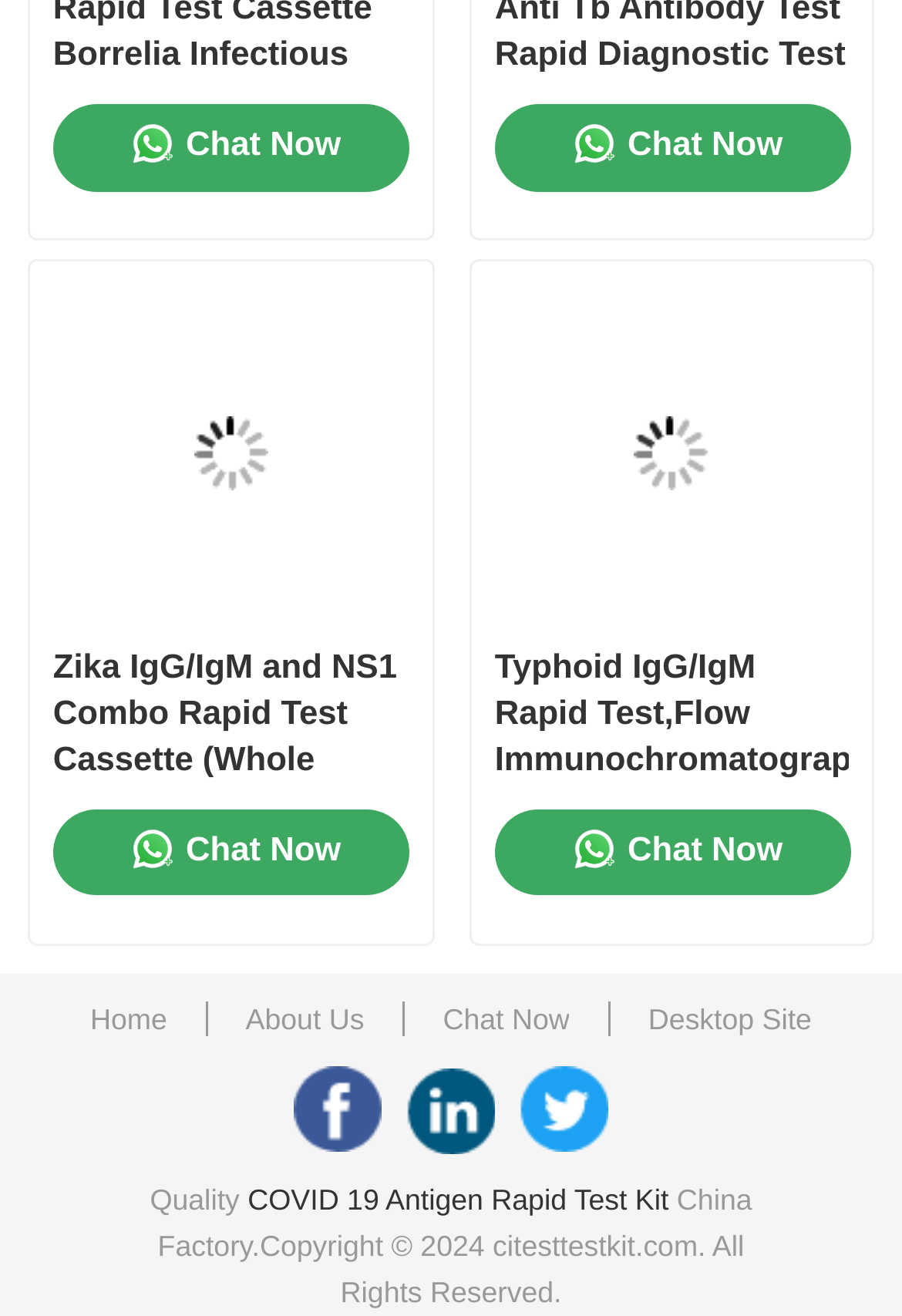Predict the bounding box for the UI component with the following description: "Chat".

[0.08, 0.325, 0.92, 0.422]